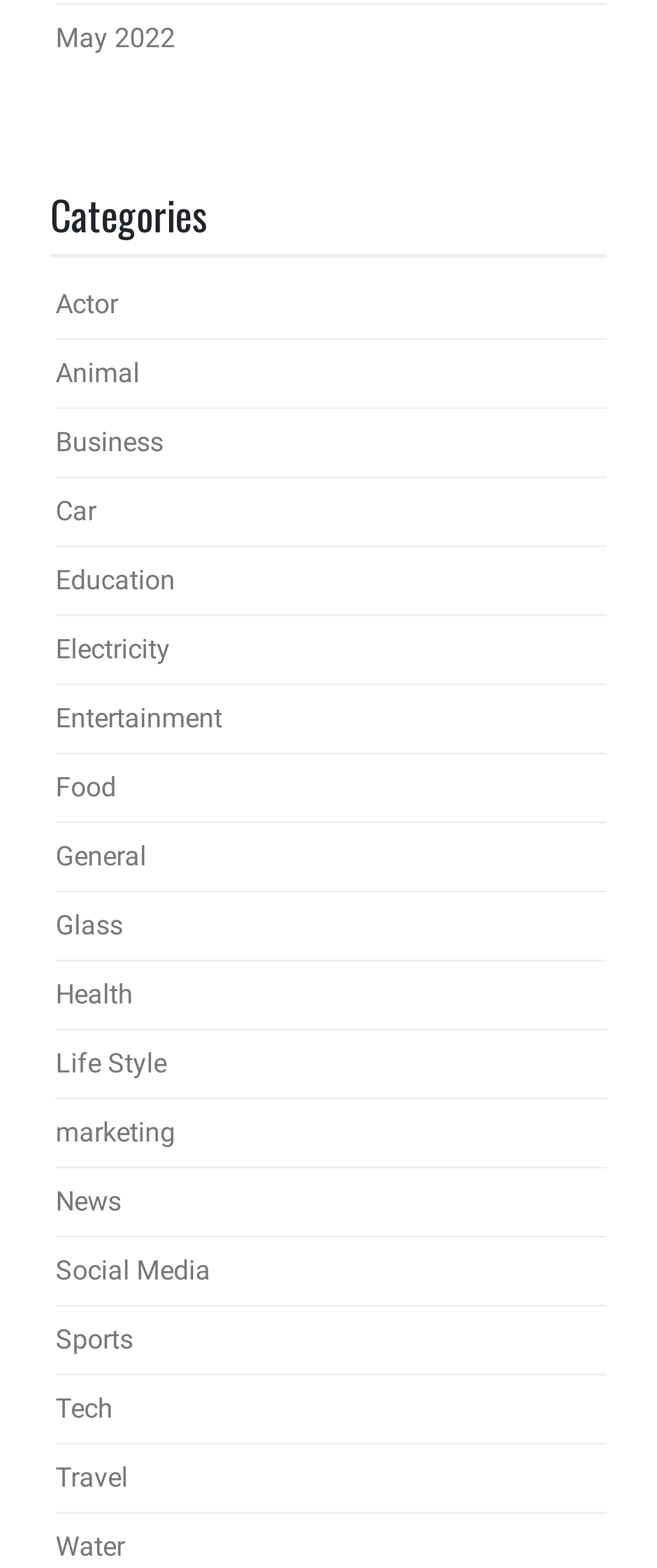Locate the bounding box coordinates of the region to be clicked to comply with the following instruction: "Click on the 'Actor' category". The coordinates must be four float numbers between 0 and 1, in the form [left, top, right, bottom].

[0.085, 0.184, 0.179, 0.204]